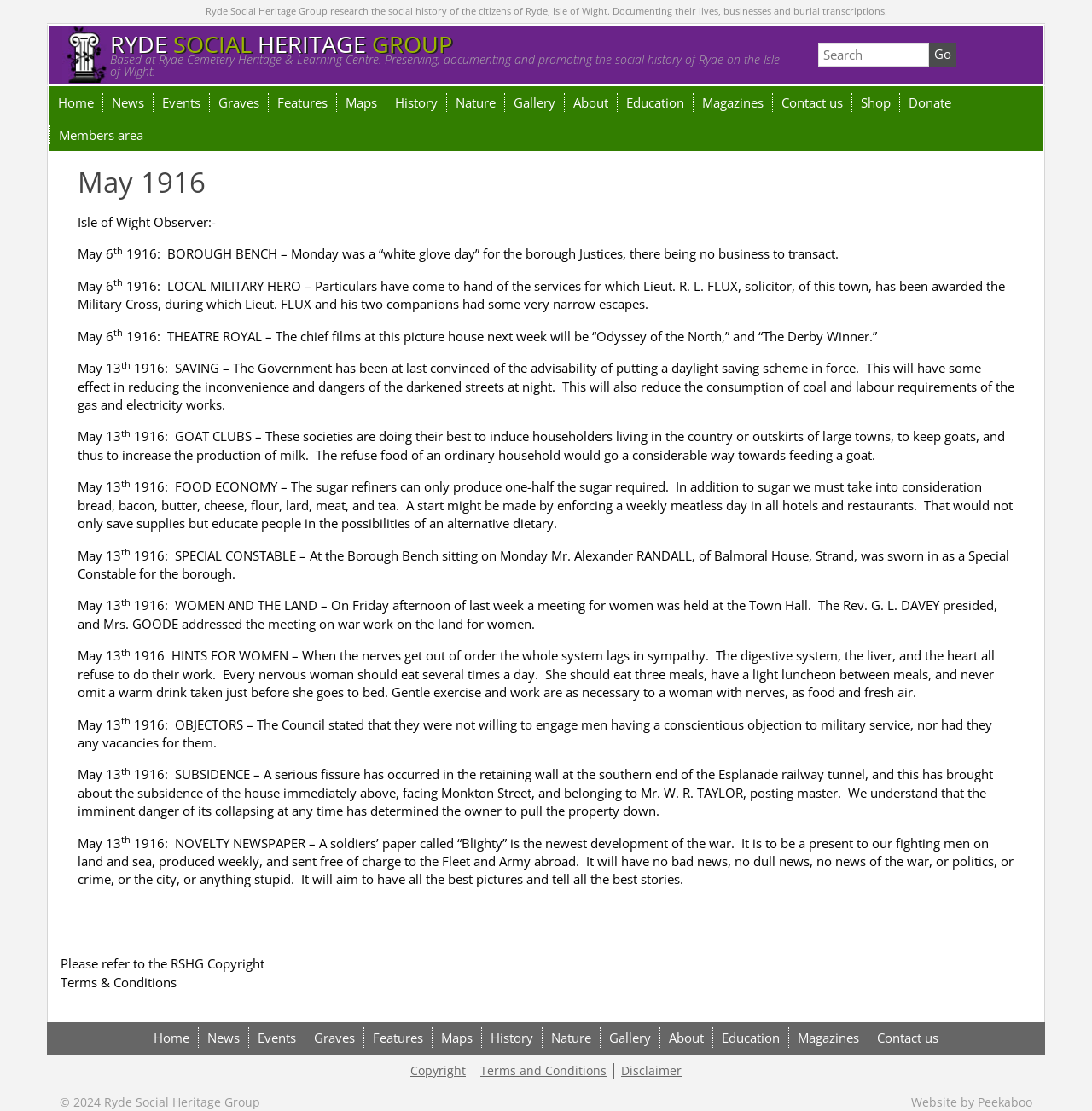Use a single word or phrase to respond to the question:
What is the name of the social heritage group?

Ryde Social Heritage Group